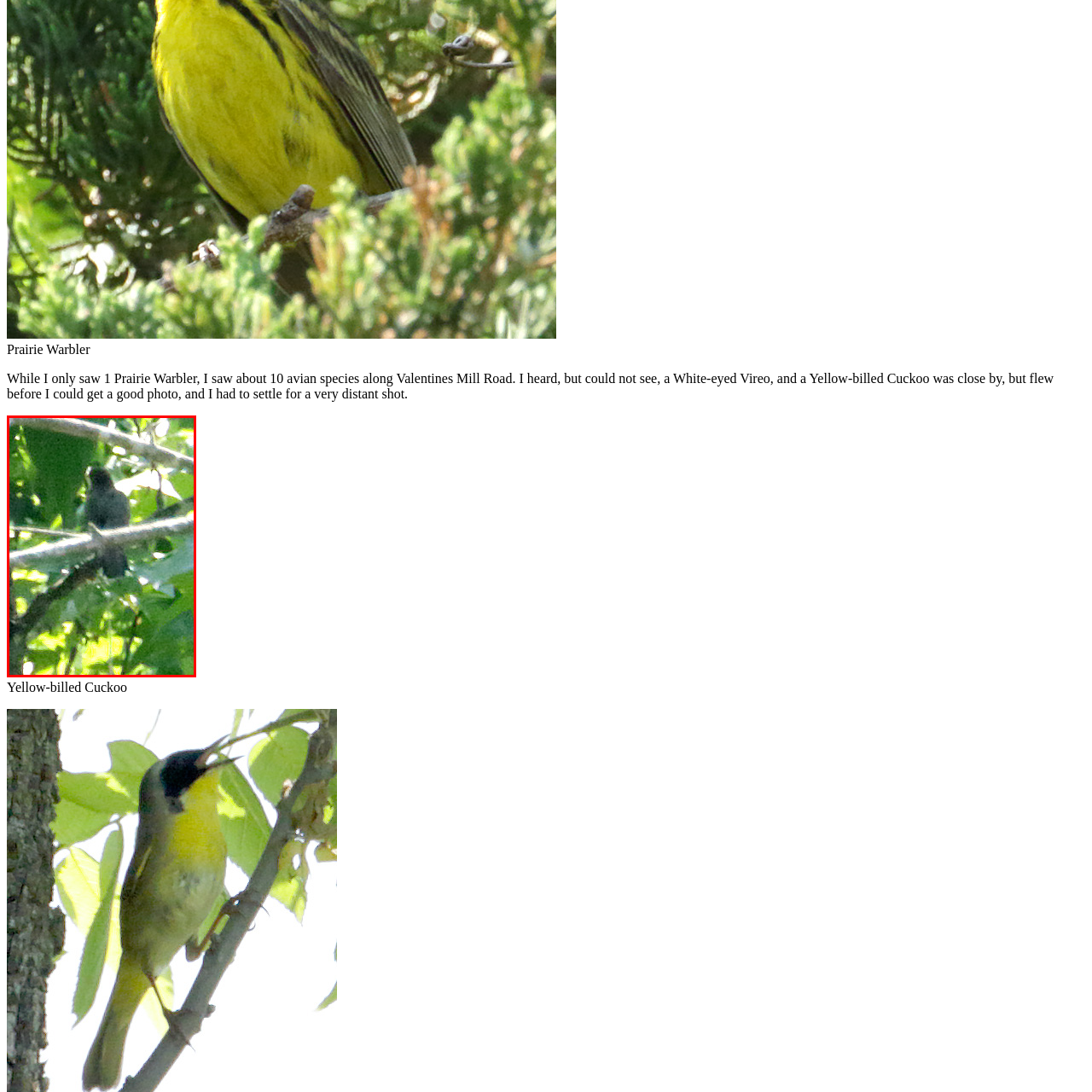Articulate a detailed description of the image inside the red frame.

This image features a Prairie Warbler, a small songbird known for its vibrant yellow underparts and distinctive markings. The bird is perched on a branch amidst lush green foliage, providing a glimpse into its natural habitat. The lighting appears soft, suggesting a serene outdoor setting. Although the photo may be somewhat blurred, it evokes the quiet beauty of birdwatching along Valentines Mill Road, where a variety of avian species, including the Prairie Warbler, can be observed. This snapshot captures the essence of observing wildlife in its environment, highlighting the thrilling moments of nature appreciation.